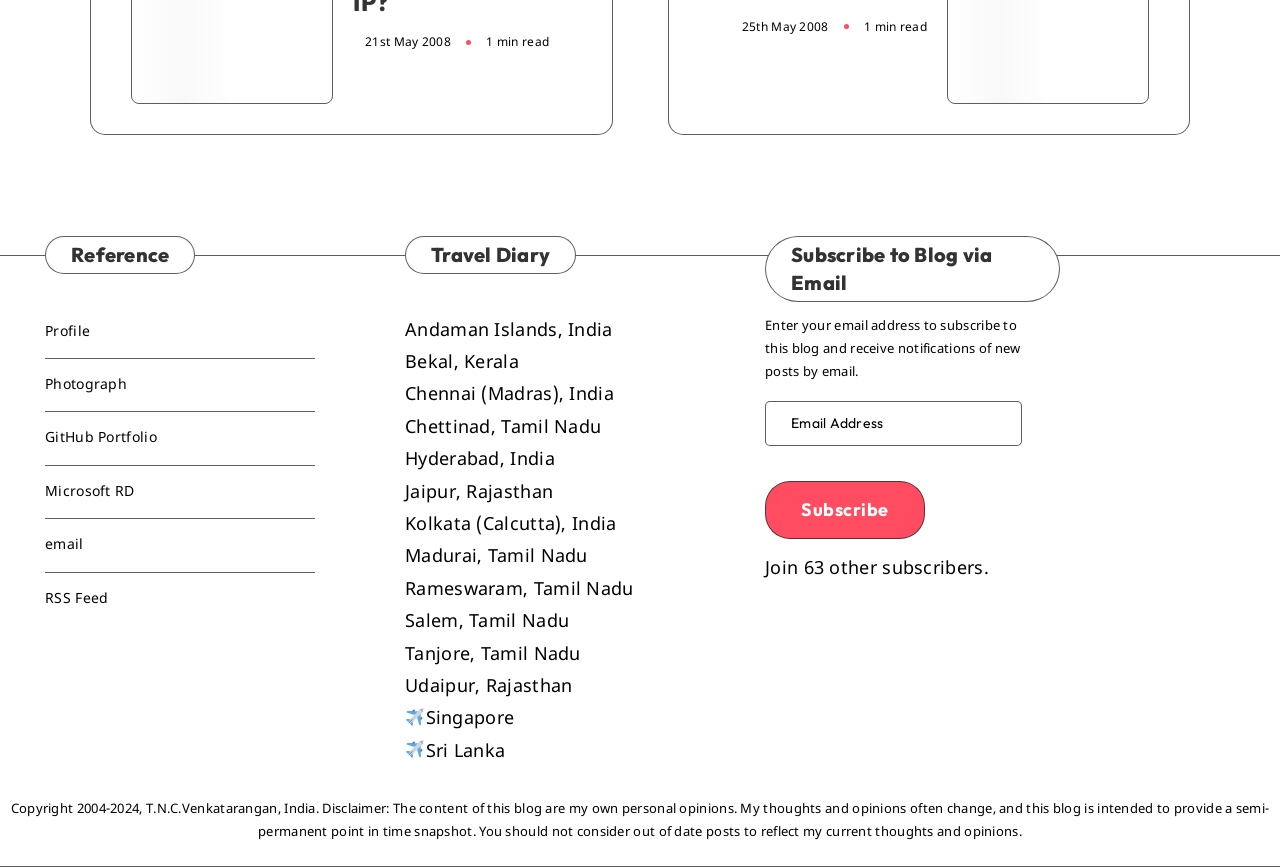Find the bounding box of the element with the following description: "Subscribe". The coordinates must be four float numbers between 0 and 1, formatted as [left, top, right, bottom].

[0.598, 0.555, 0.722, 0.622]